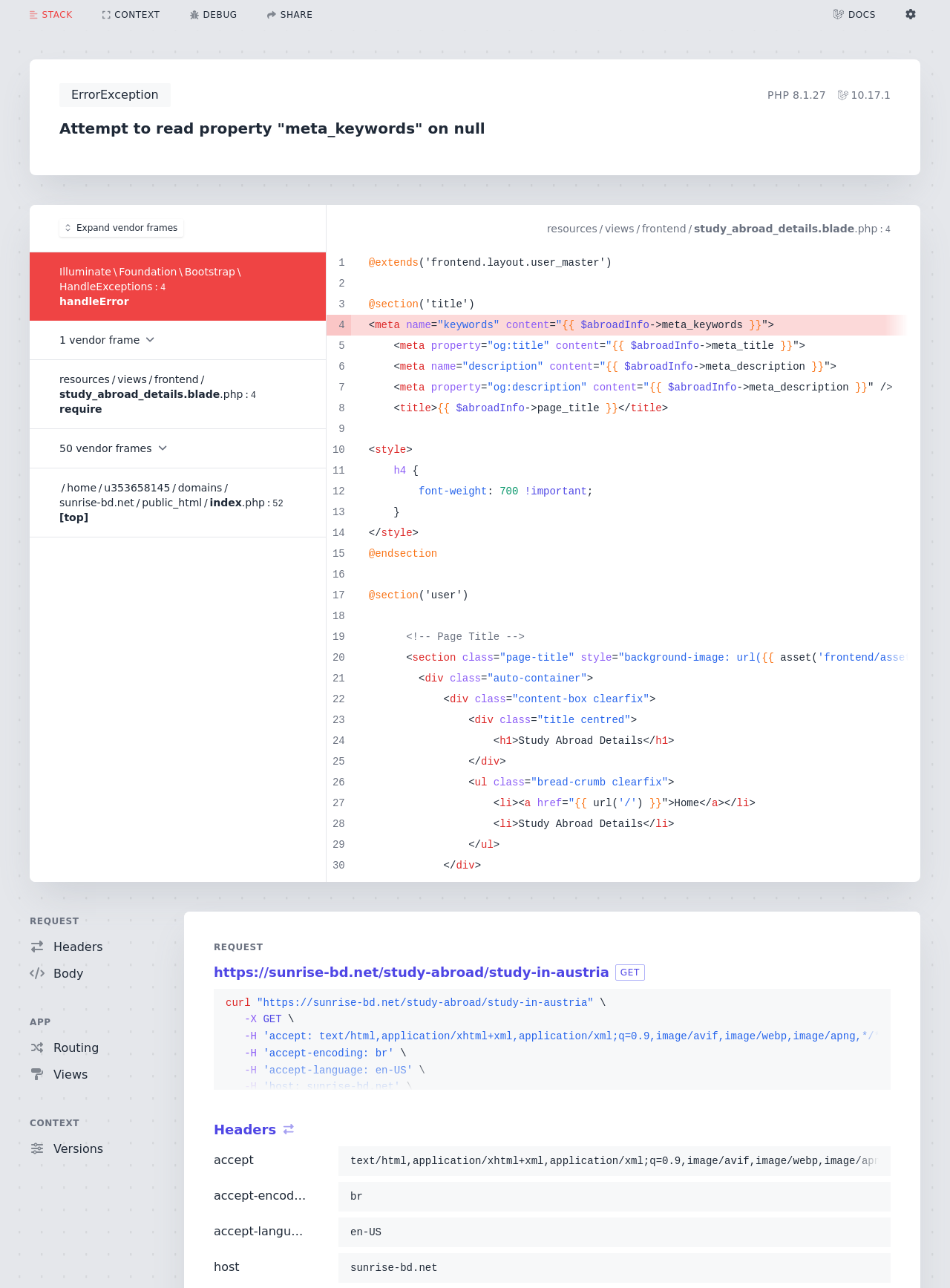Please provide the bounding box coordinates for the element that needs to be clicked to perform the instruction: "Click the 'DOCS' link". The coordinates must consist of four float numbers between 0 and 1, formatted as [left, top, right, bottom].

[0.862, 0.0, 0.938, 0.023]